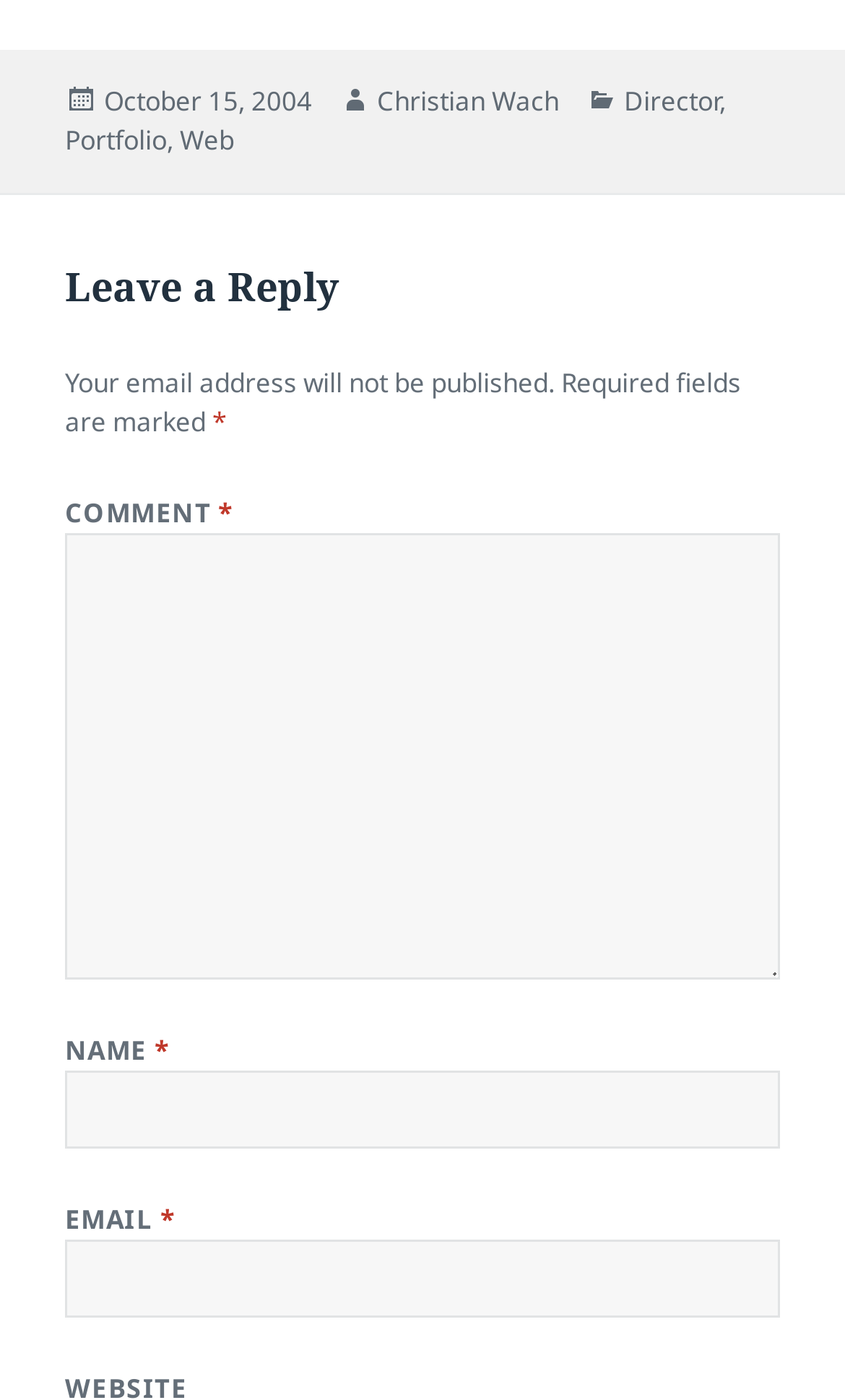Pinpoint the bounding box coordinates for the area that should be clicked to perform the following instruction: "type your name".

[0.077, 0.764, 0.923, 0.82]